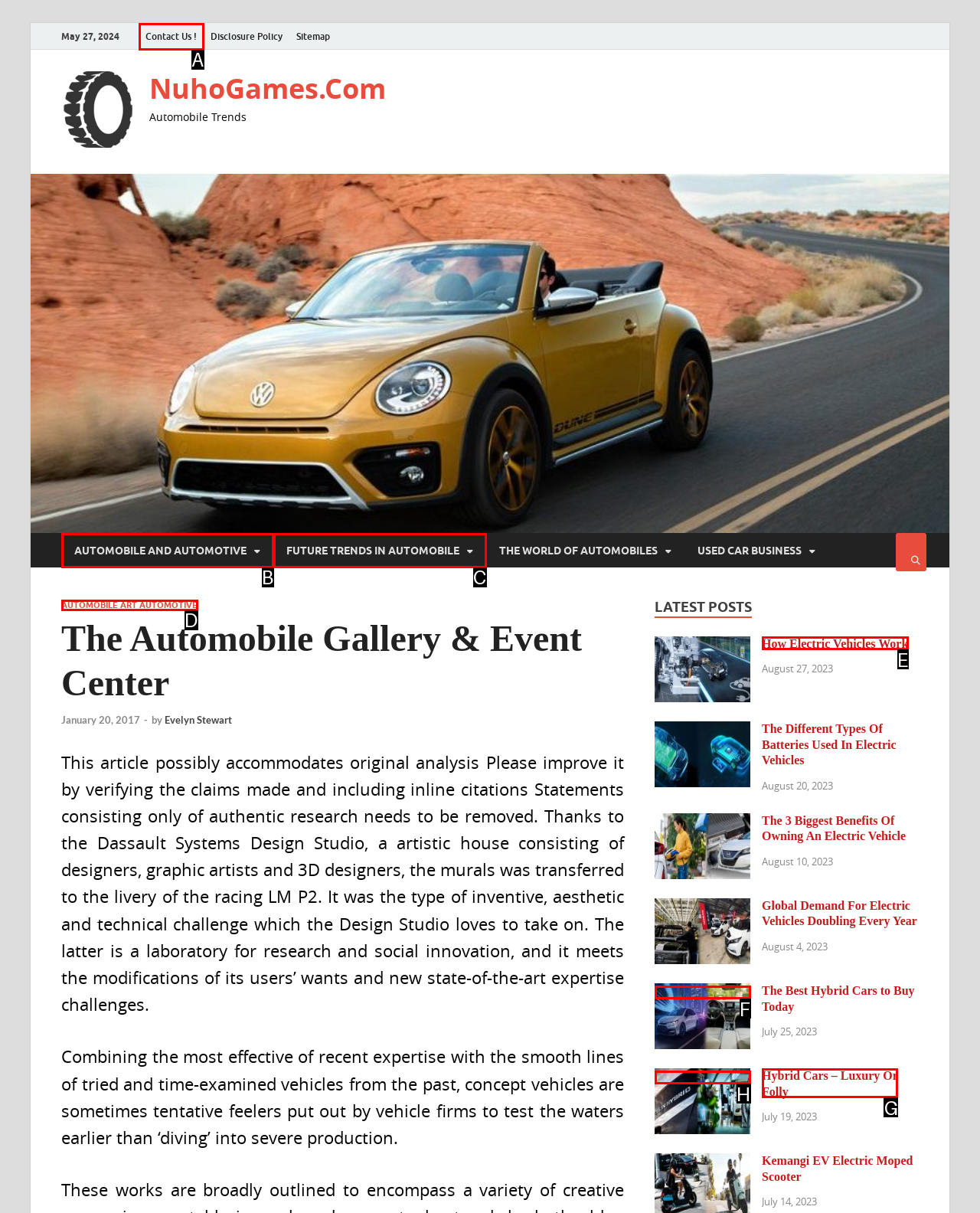Refer to the description: 2020 Annual Newsletter and choose the option that best fits. Provide the letter of that option directly from the options.

None